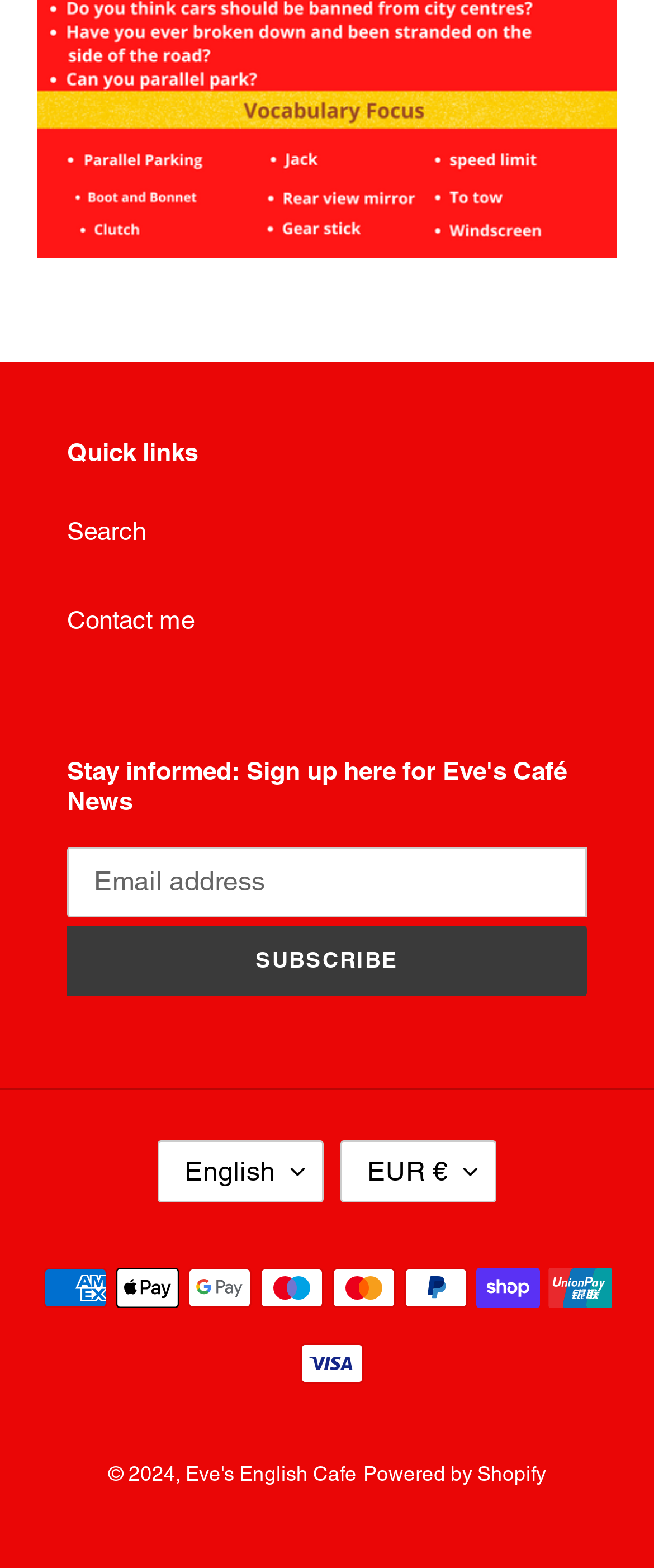Locate the bounding box coordinates of the element's region that should be clicked to carry out the following instruction: "Contact the website owner". The coordinates need to be four float numbers between 0 and 1, i.e., [left, top, right, bottom].

[0.103, 0.386, 0.297, 0.404]